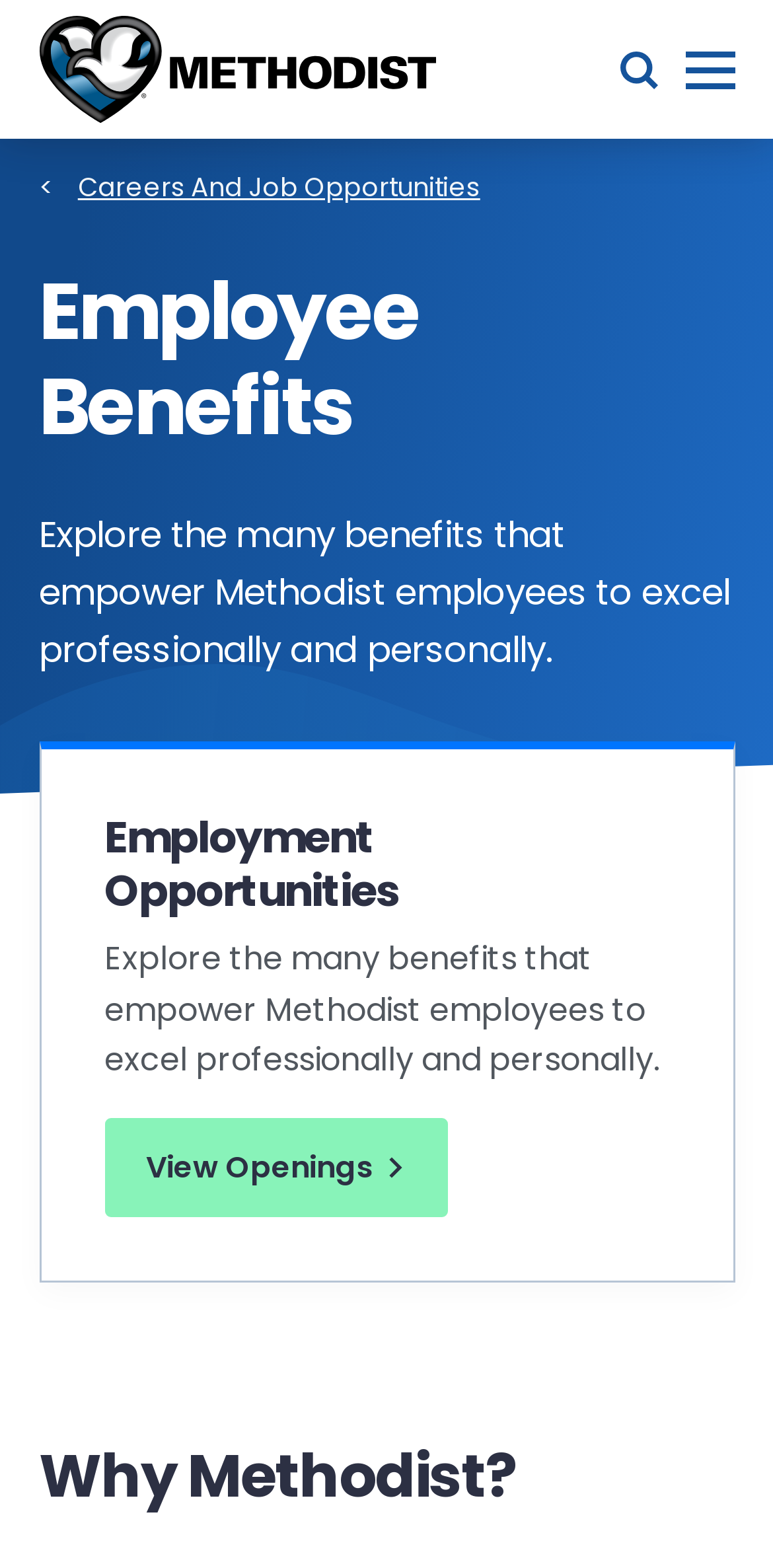Determine the bounding box for the UI element that matches this description: "Methodist Health System".

[0.05, 0.01, 0.563, 0.078]